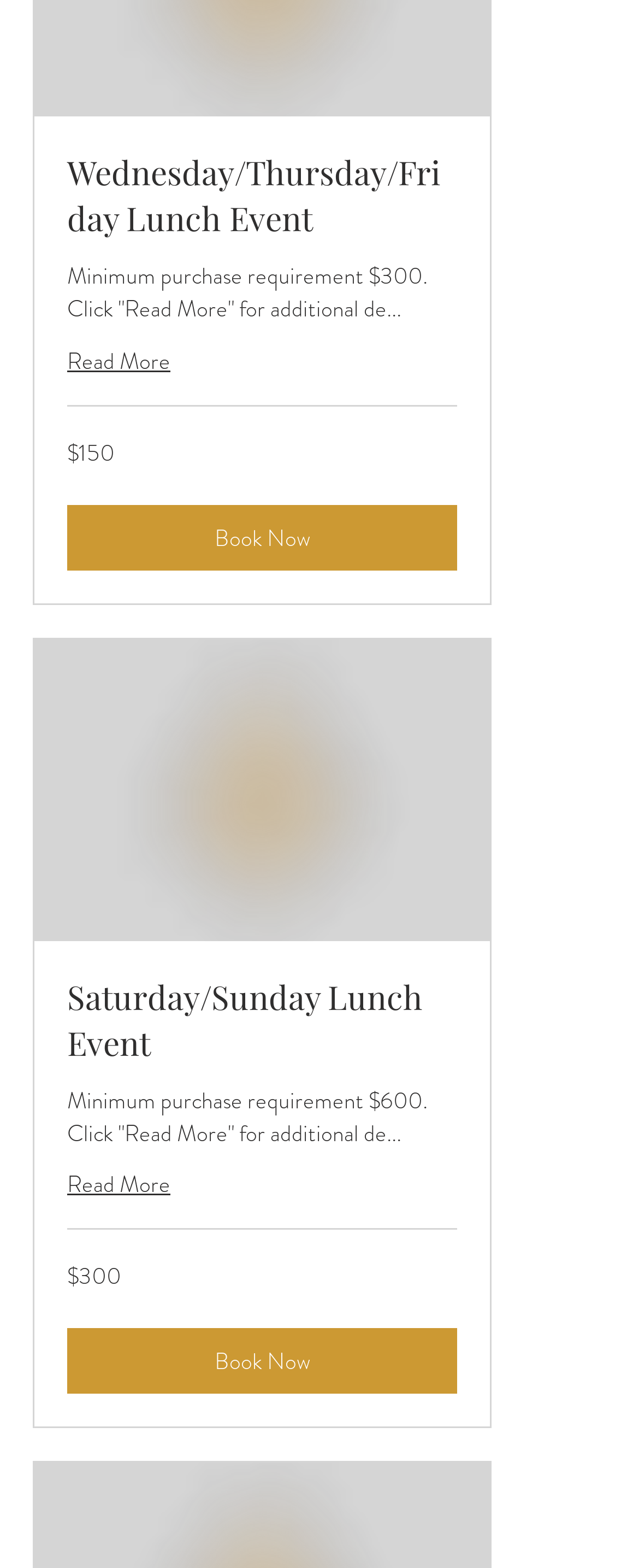Please answer the following question using a single word or phrase: 
What is the purpose of the 'Read More' links?

To get additional details